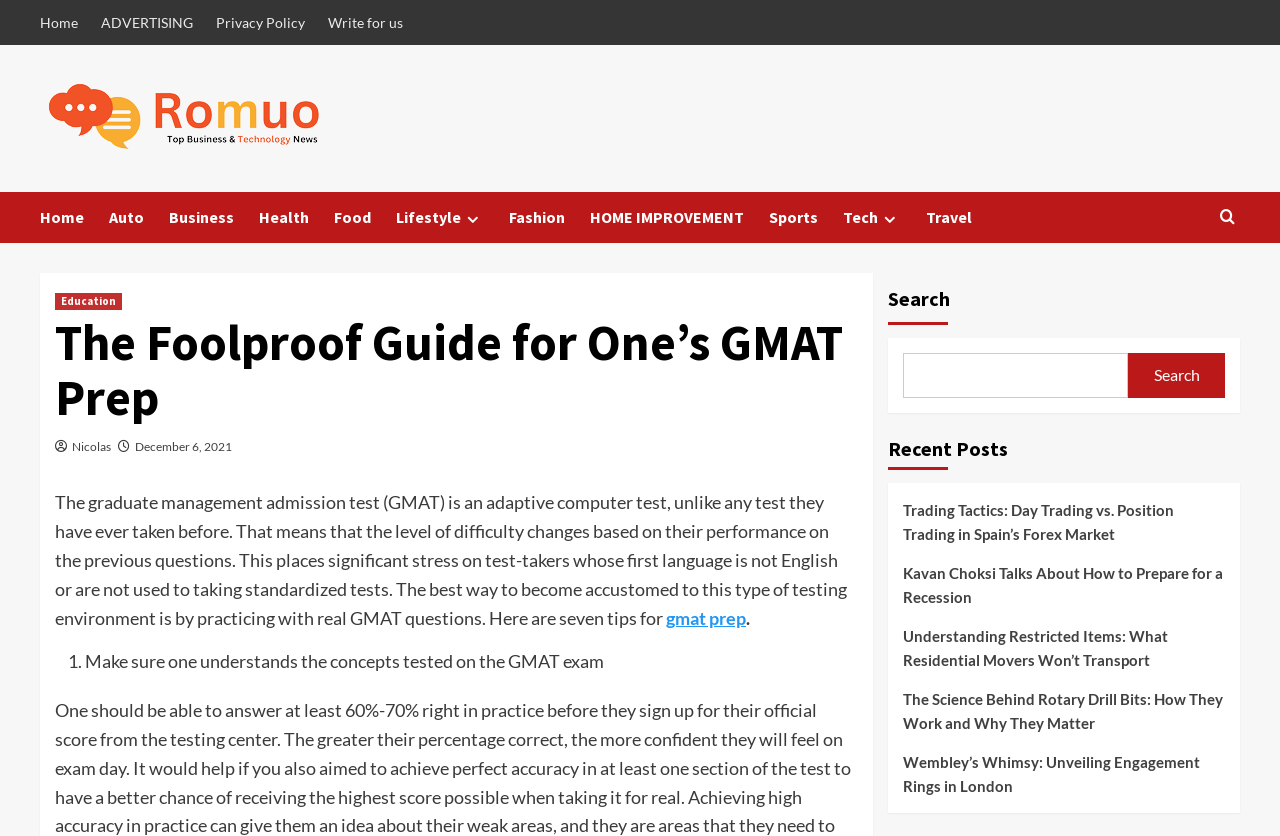Determine the title of the webpage and give its text content.

The Foolproof Guide for One’s GMAT Prep